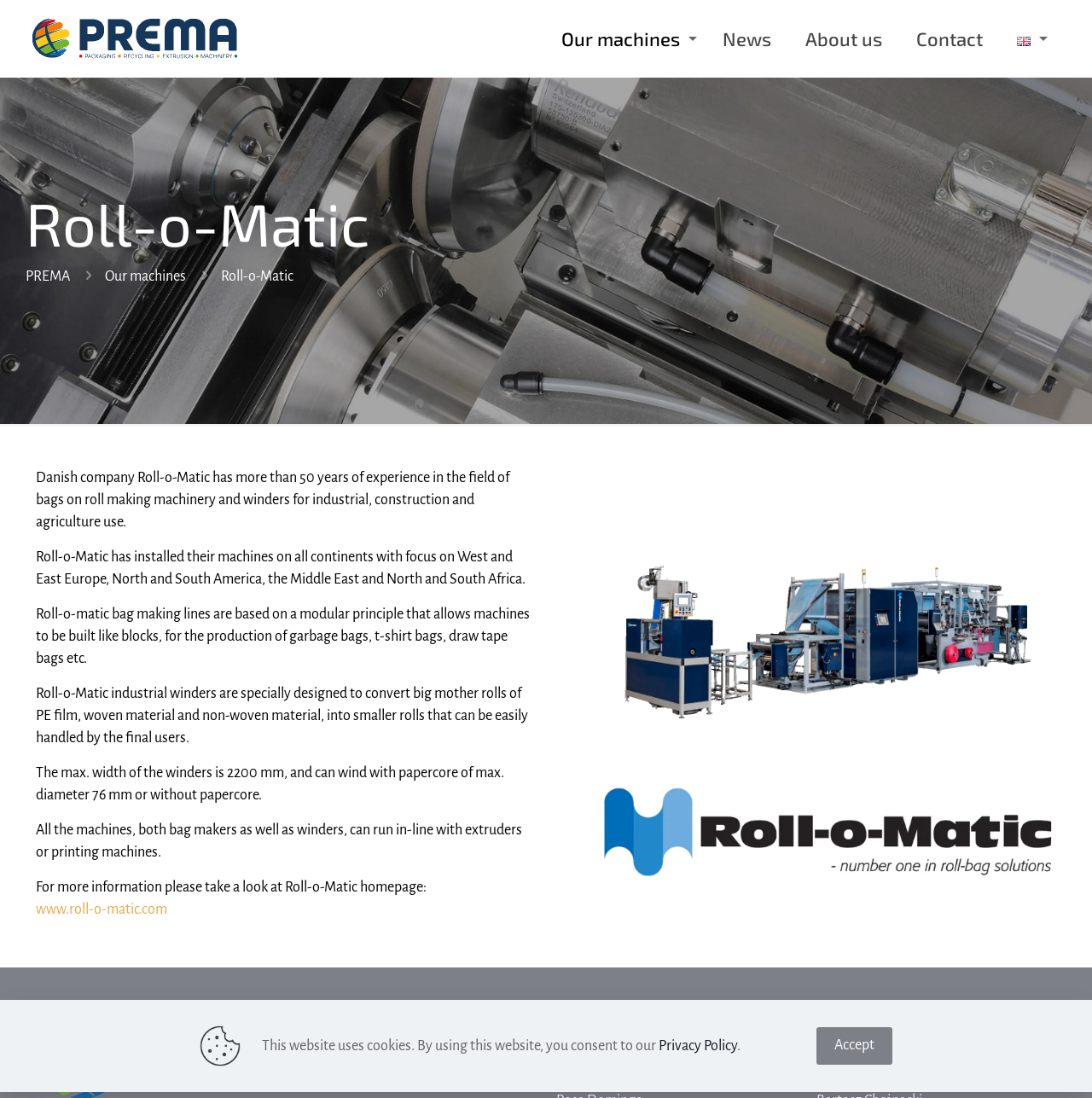Analyze the image and give a detailed response to the question:
What is the purpose of Roll-o-Matic's winders?

The webpage explains that Roll-o-Matic's industrial winders are specially designed to convert big mother rolls of PE film, woven material, and non-woven material into smaller rolls that can be easily handled by the final users.